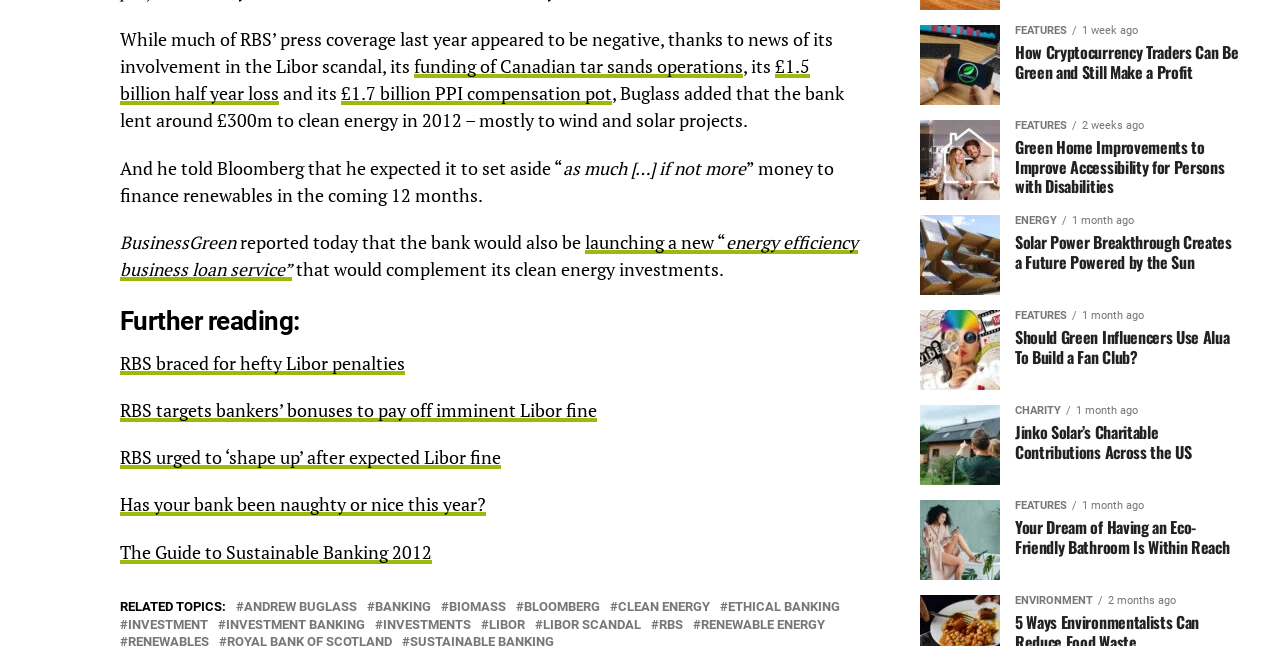Find the bounding box coordinates for the element that must be clicked to complete the instruction: "Click the link to read about RBS' funding of Canadian tar sands operations". The coordinates should be four float numbers between 0 and 1, indicated as [left, top, right, bottom].

[0.323, 0.085, 0.58, 0.121]